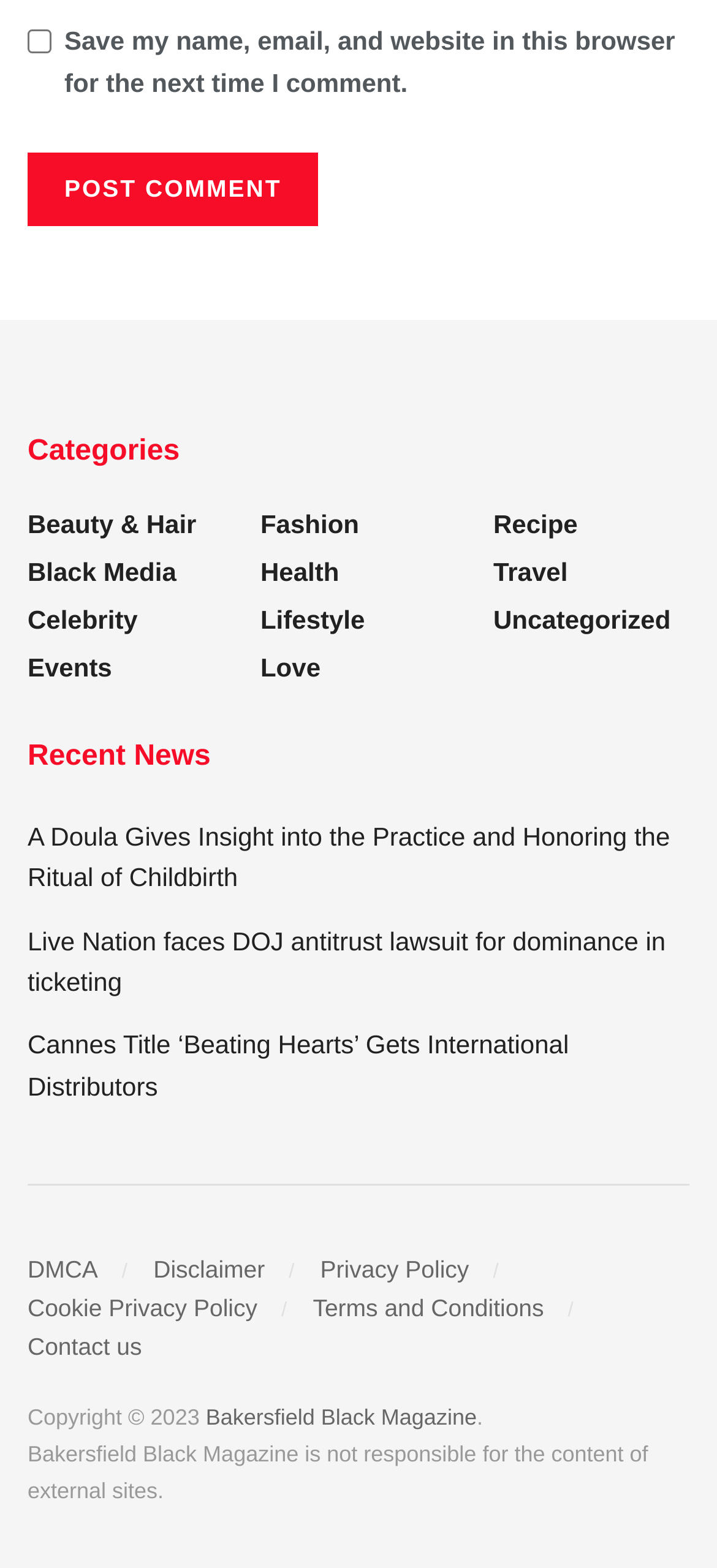Locate the bounding box for the described UI element: "Contact us". Ensure the coordinates are four float numbers between 0 and 1, formatted as [left, top, right, bottom].

[0.038, 0.845, 0.198, 0.862]